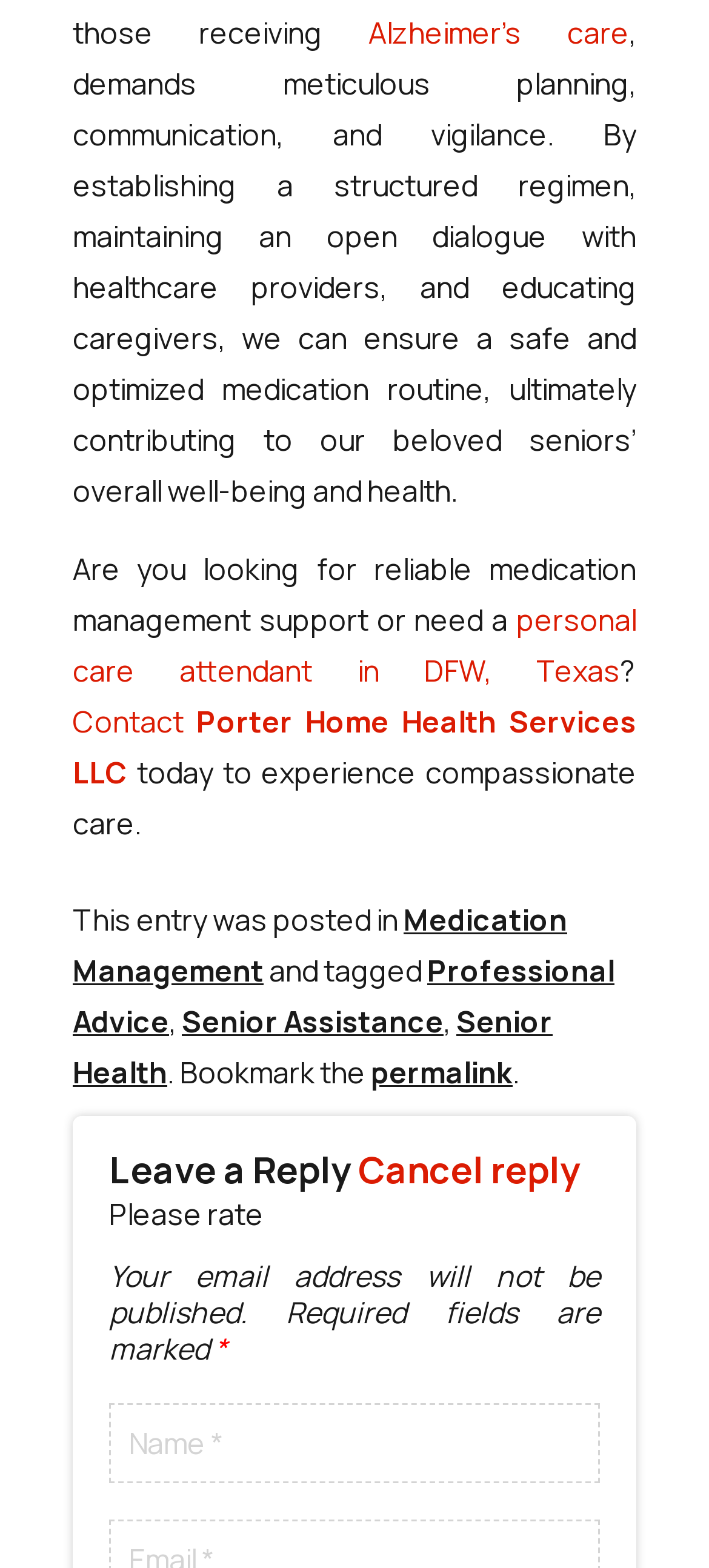Please give the bounding box coordinates of the area that should be clicked to fulfill the following instruction: "Click Alzheimer’s care". The coordinates should be in the format of four float numbers from 0 to 1, i.e., [left, top, right, bottom].

[0.52, 0.008, 0.887, 0.033]